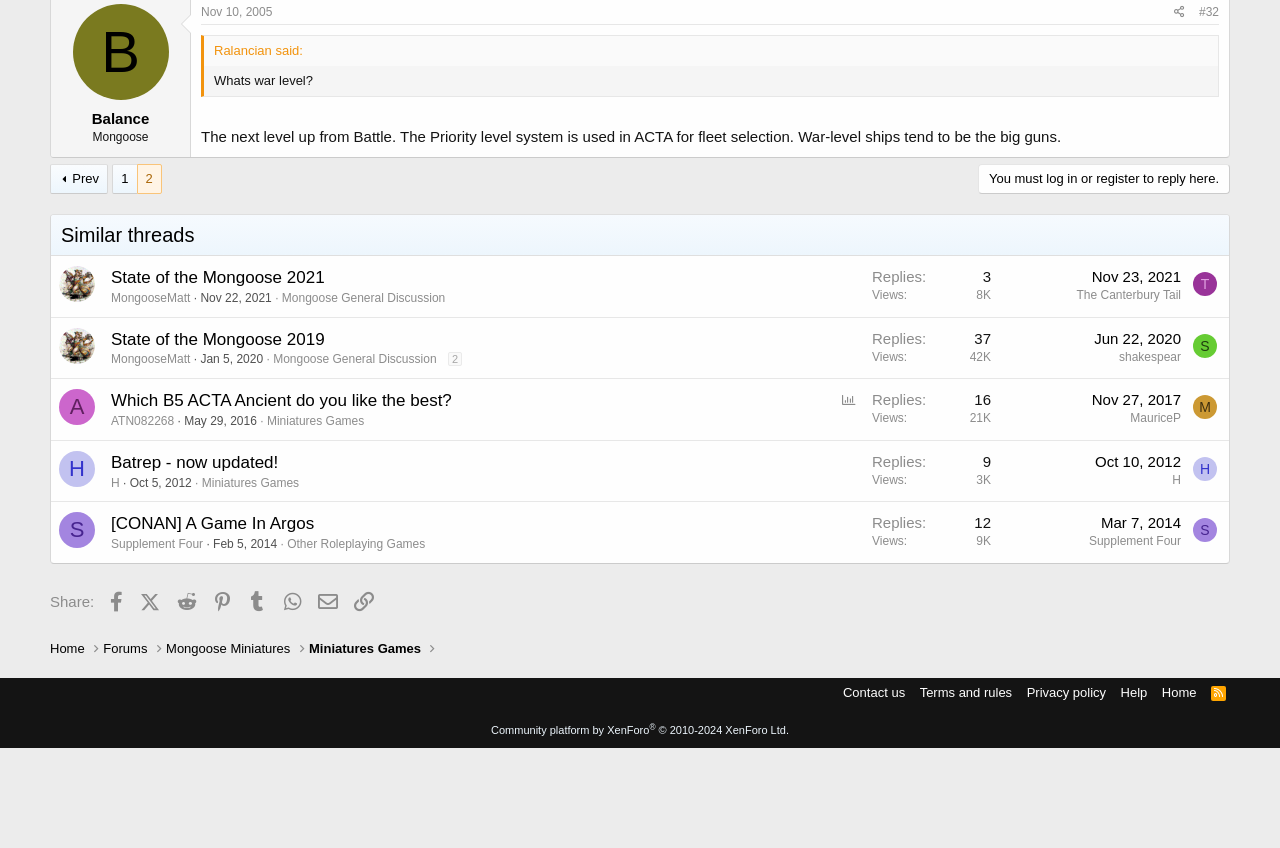Find the bounding box coordinates of the area that needs to be clicked in order to achieve the following instruction: "View the post from 'MongooseMatt'". The coordinates should be specified as four float numbers between 0 and 1, i.e., [left, top, right, bottom].

[0.046, 0.314, 0.074, 0.356]